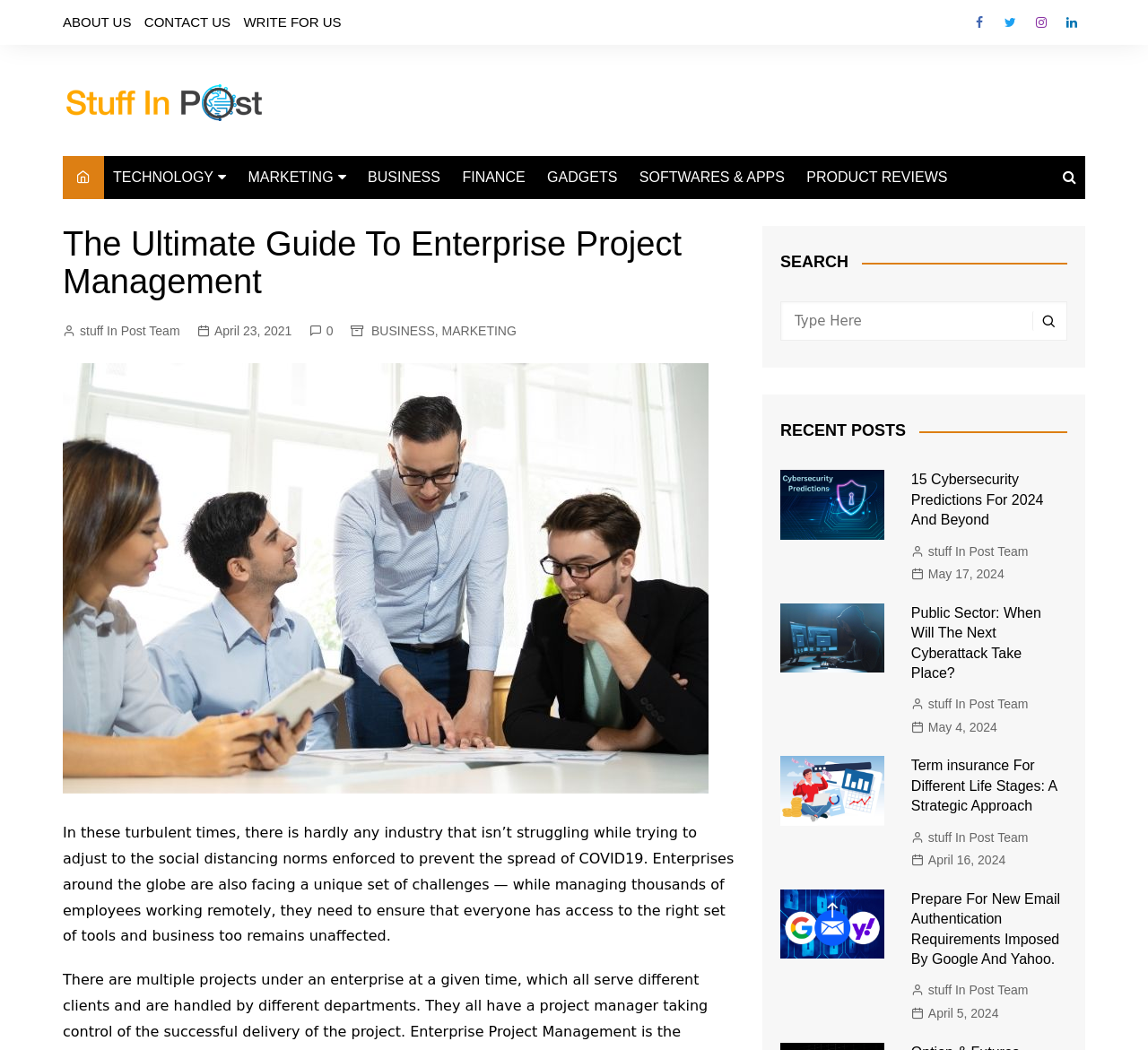Find the bounding box coordinates of the element you need to click on to perform this action: 'Click on CONTACT US'. The coordinates should be represented by four float values between 0 and 1, in the format [left, top, right, bottom].

[0.126, 0.009, 0.201, 0.034]